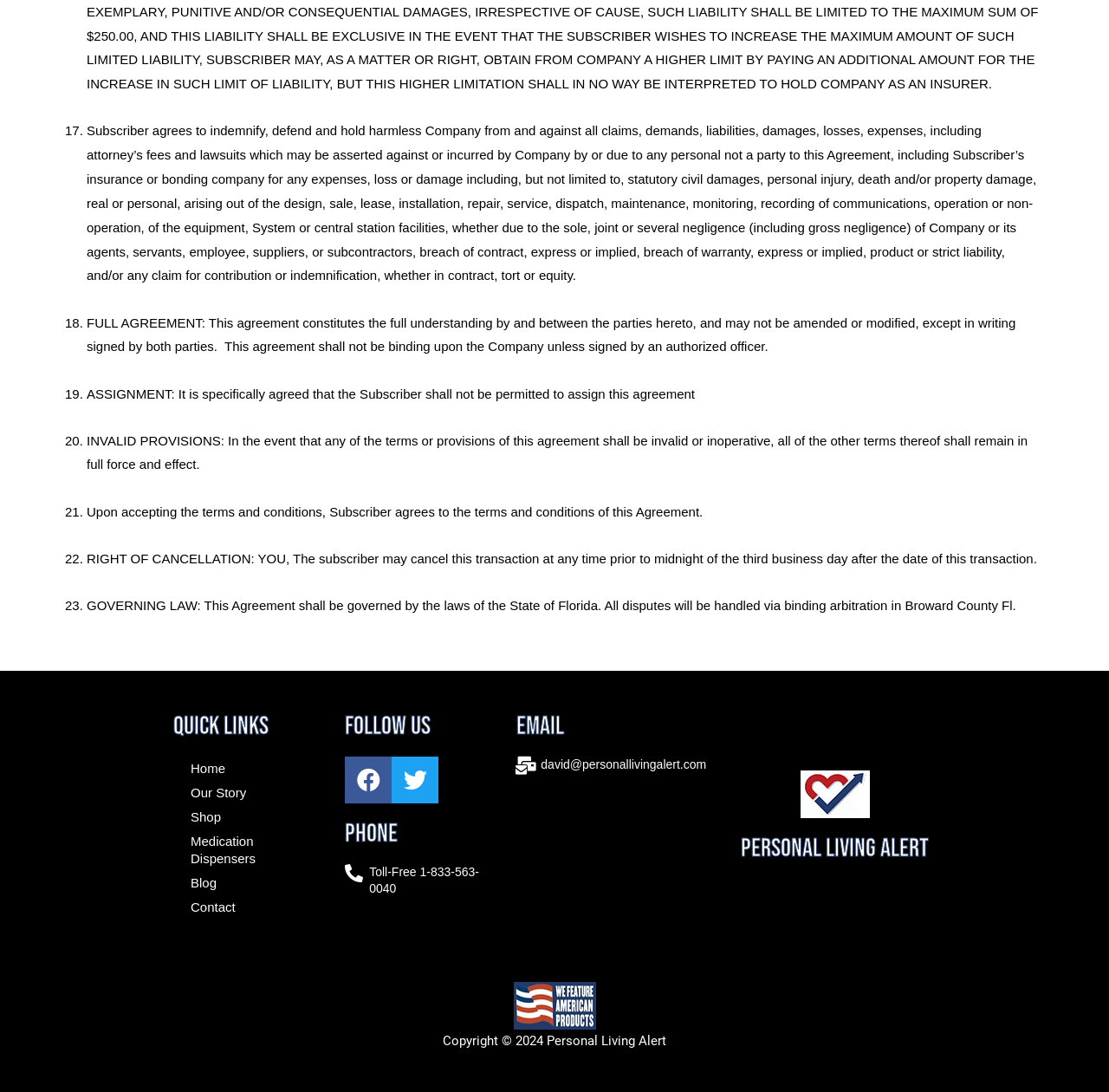What is the governing law for this agreement?
Respond to the question with a well-detailed and thorough answer.

The agreement shall be governed by the laws of the State of Florida, and all disputes will be handled via binding arbitration in Broward County, Fl.